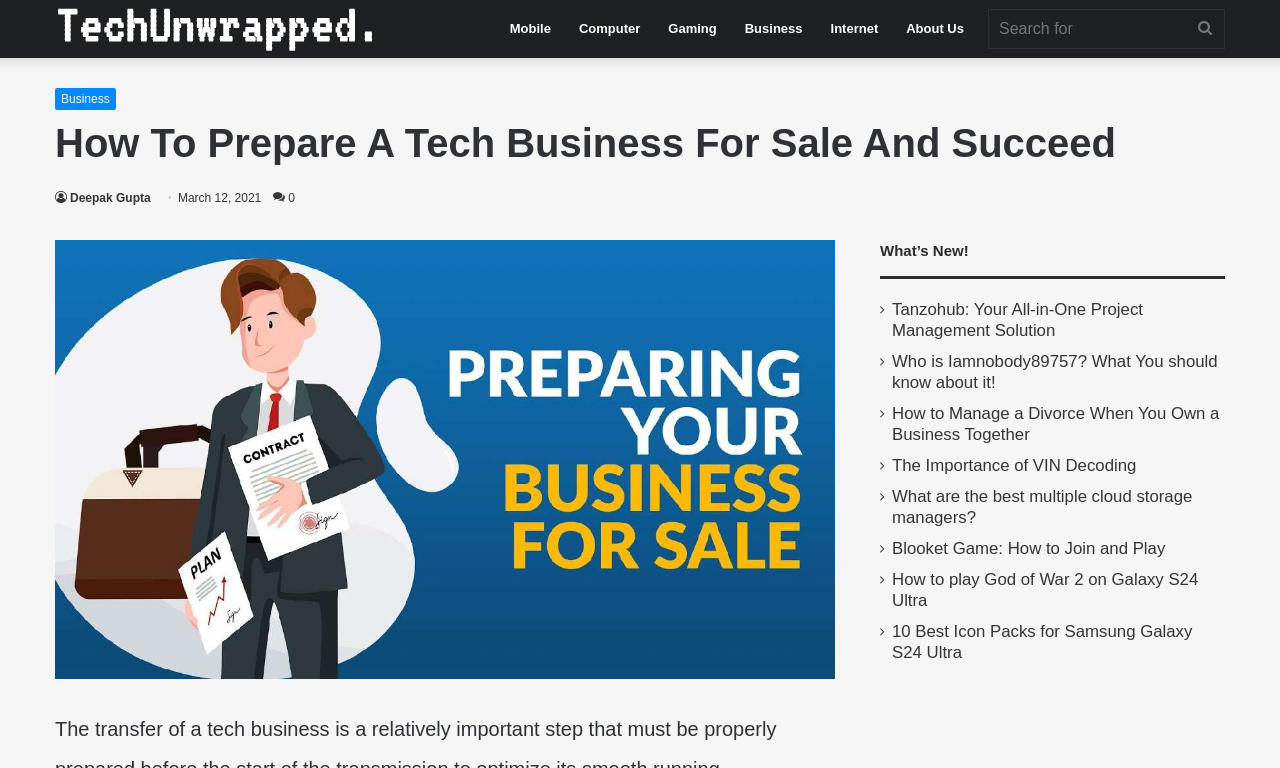Please indicate the bounding box coordinates of the element's region to be clicked to achieve the instruction: "Read the article by Deepak Gupta". Provide the coordinates as four float numbers between 0 and 1, i.e., [left, top, right, bottom].

[0.043, 0.249, 0.118, 0.267]